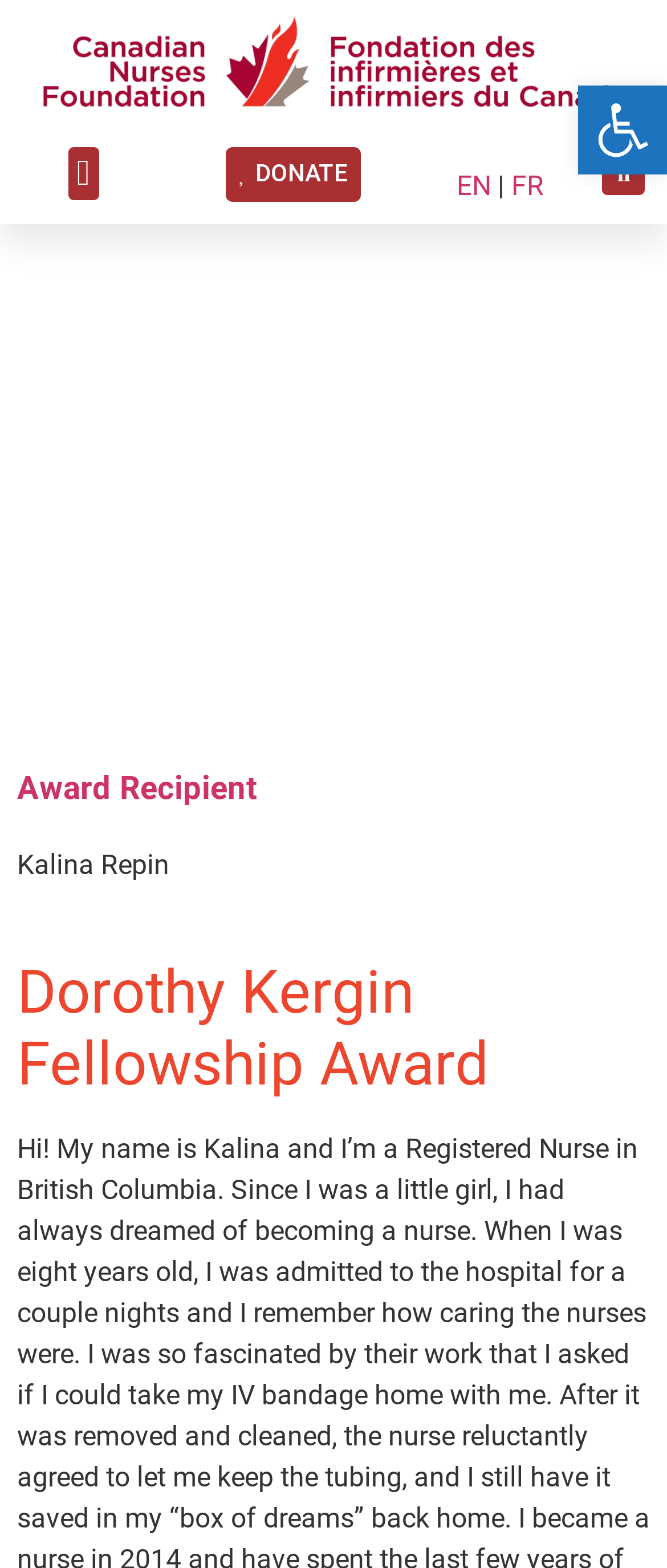Identify the bounding box for the described UI element. Provide the coordinates in (top-left x, top-left y, bottom-right x, bottom-right y) format with values ranging from 0 to 1: EN

[0.685, 0.108, 0.736, 0.129]